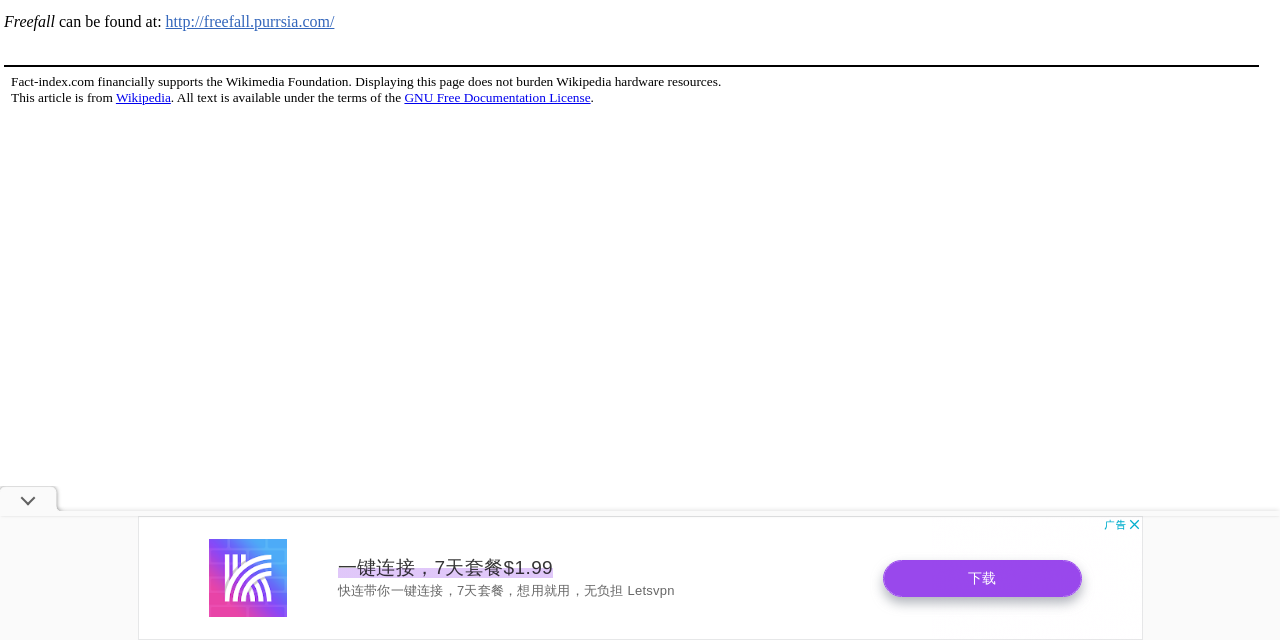Based on the element description GNU Free Documentation License, identify the bounding box of the UI element in the given webpage screenshot. The coordinates should be in the format (top-left x, top-left y, bottom-right x, bottom-right y) and must be between 0 and 1.

[0.316, 0.14, 0.461, 0.164]